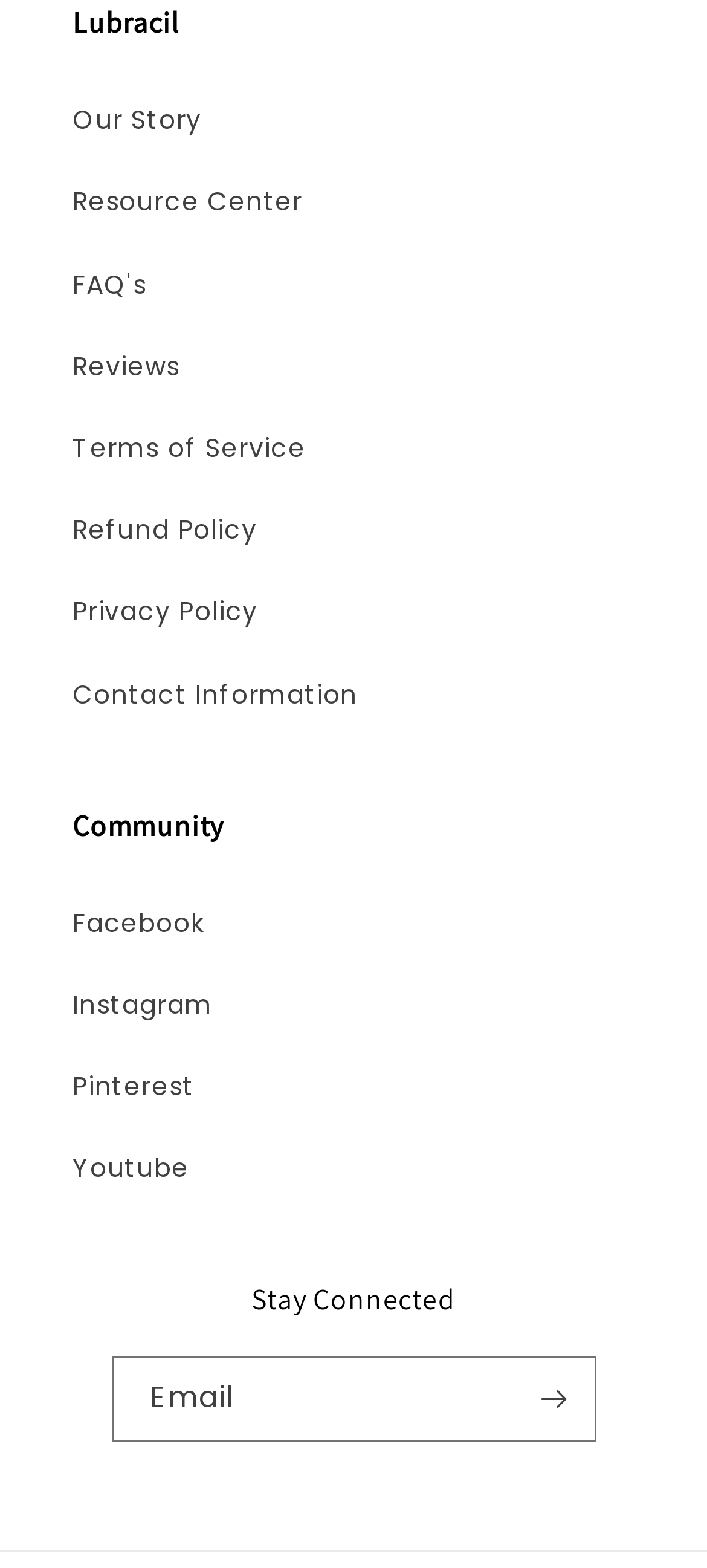For the element described, predict the bounding box coordinates as (top-left x, top-left y, bottom-right x, bottom-right y). All values should be between 0 and 1. Element description: parent_node: Email name="contact[email]" placeholder="Email"

[0.16, 0.866, 0.84, 0.918]